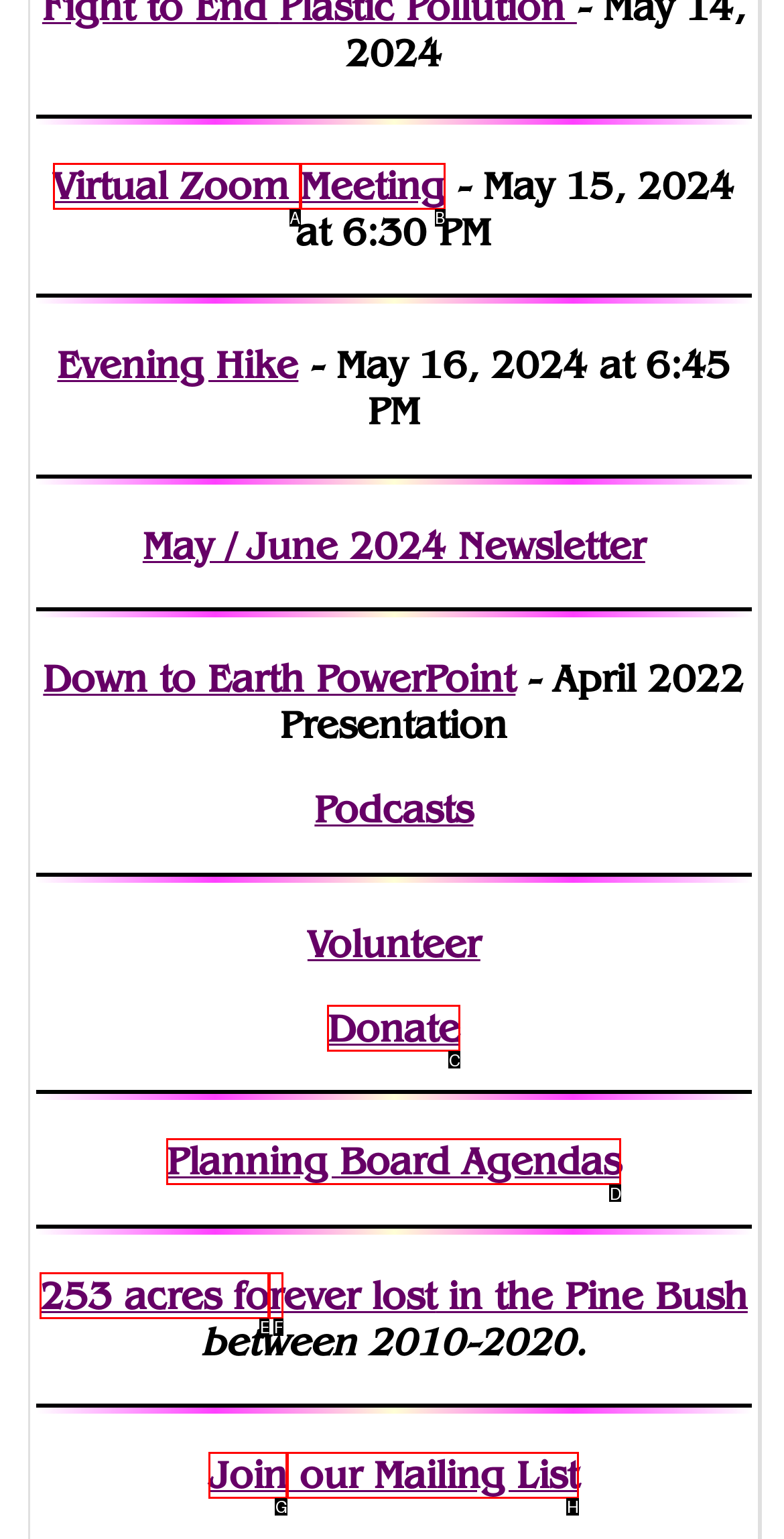Choose the letter that best represents the description: Join. Provide the letter as your response.

G